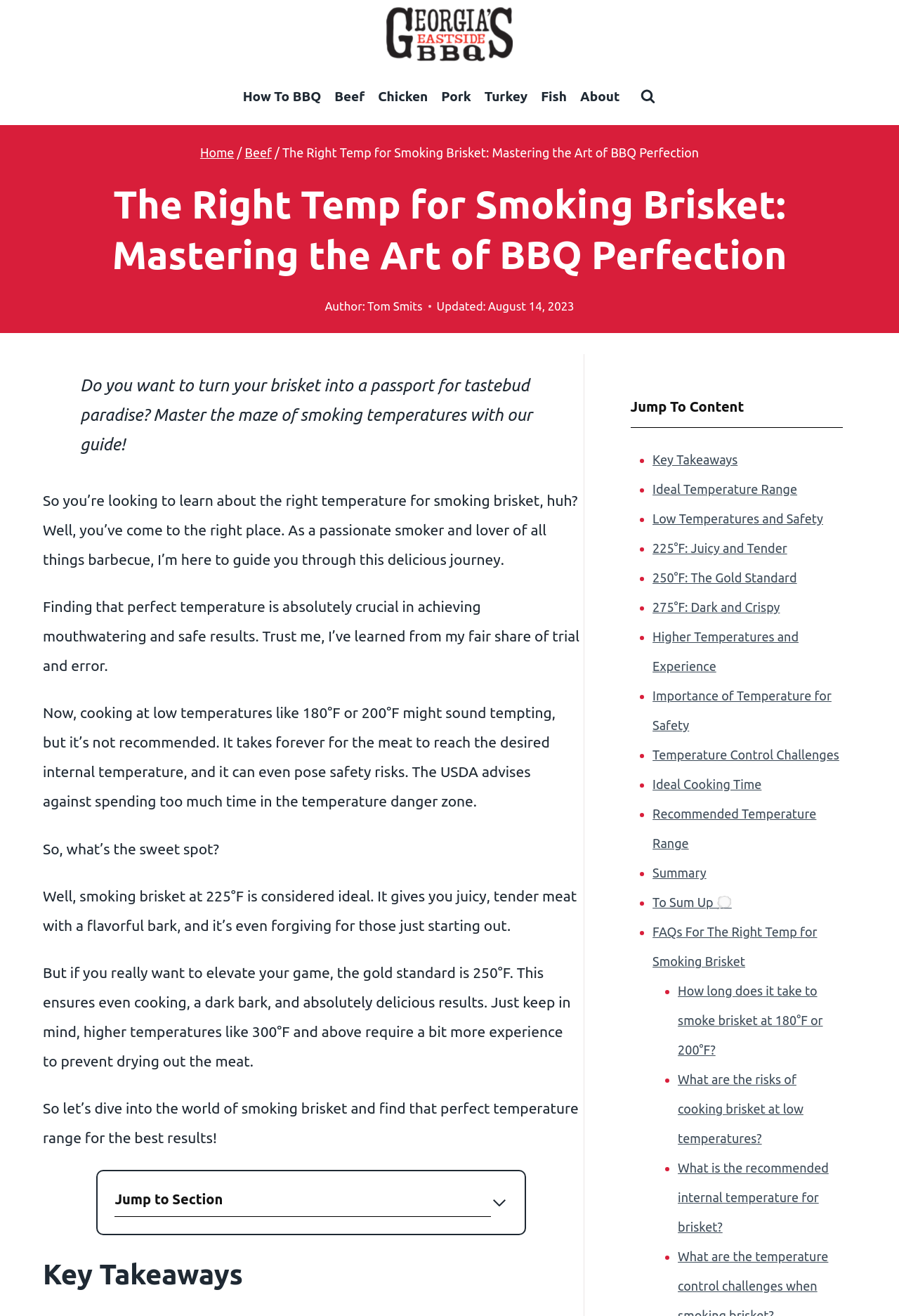Please analyze the image and provide a thorough answer to the question:
What is the purpose of the 'Table of Contents' section?

The 'Table of Contents' section is a navigation tool that allows readers to jump to specific sections of the article, such as 'Key Takeaways', 'Ideal Temperature Range', and 'Low Temperatures and Safety'.